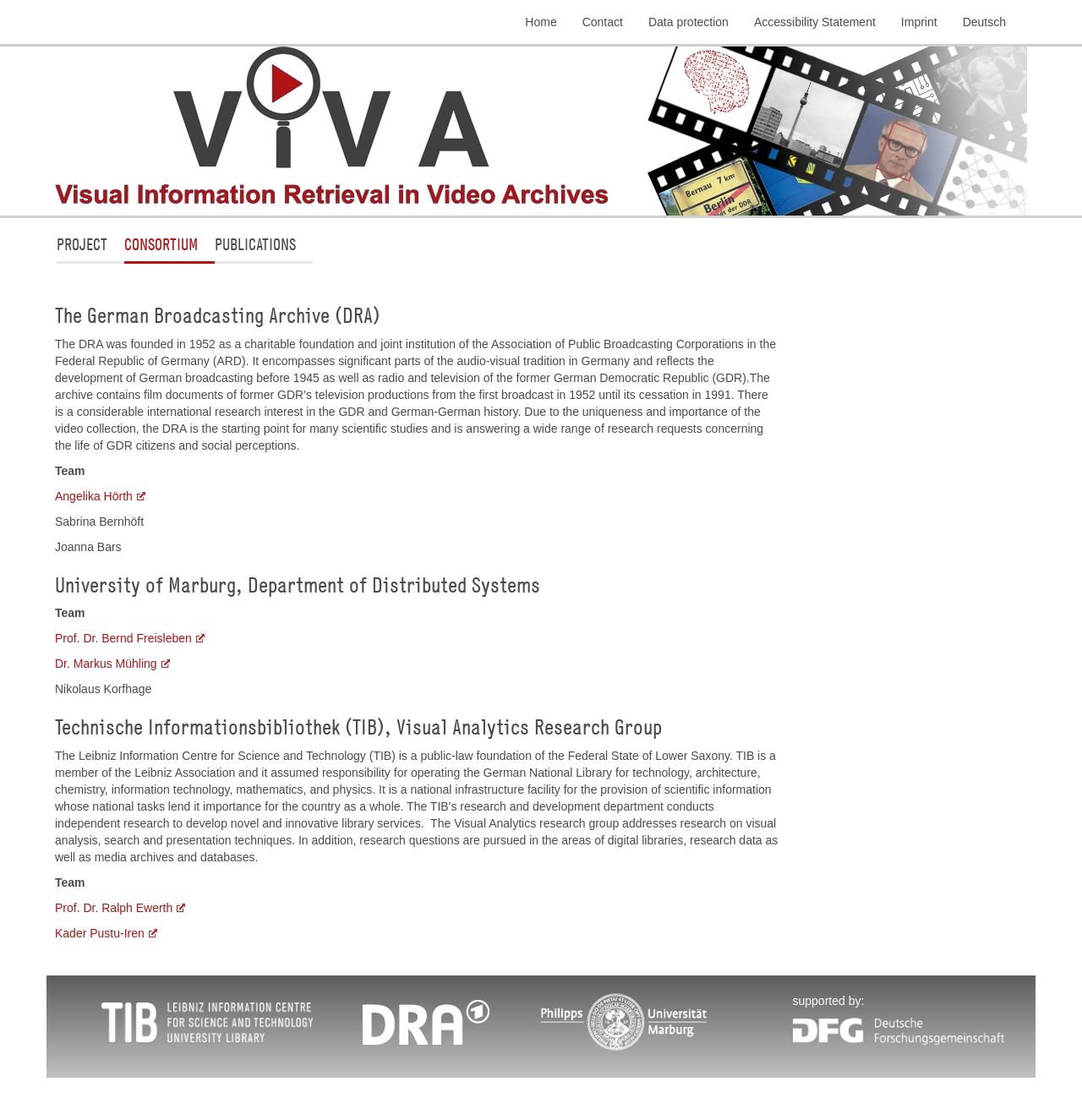Determine the bounding box of the UI component based on this description: "Prof. Dr. Ralph Ewerth". The bounding box coordinates should be four float values between 0 and 1, i.e., [left, top, right, bottom].

[0.051, 0.804, 0.171, 0.816]